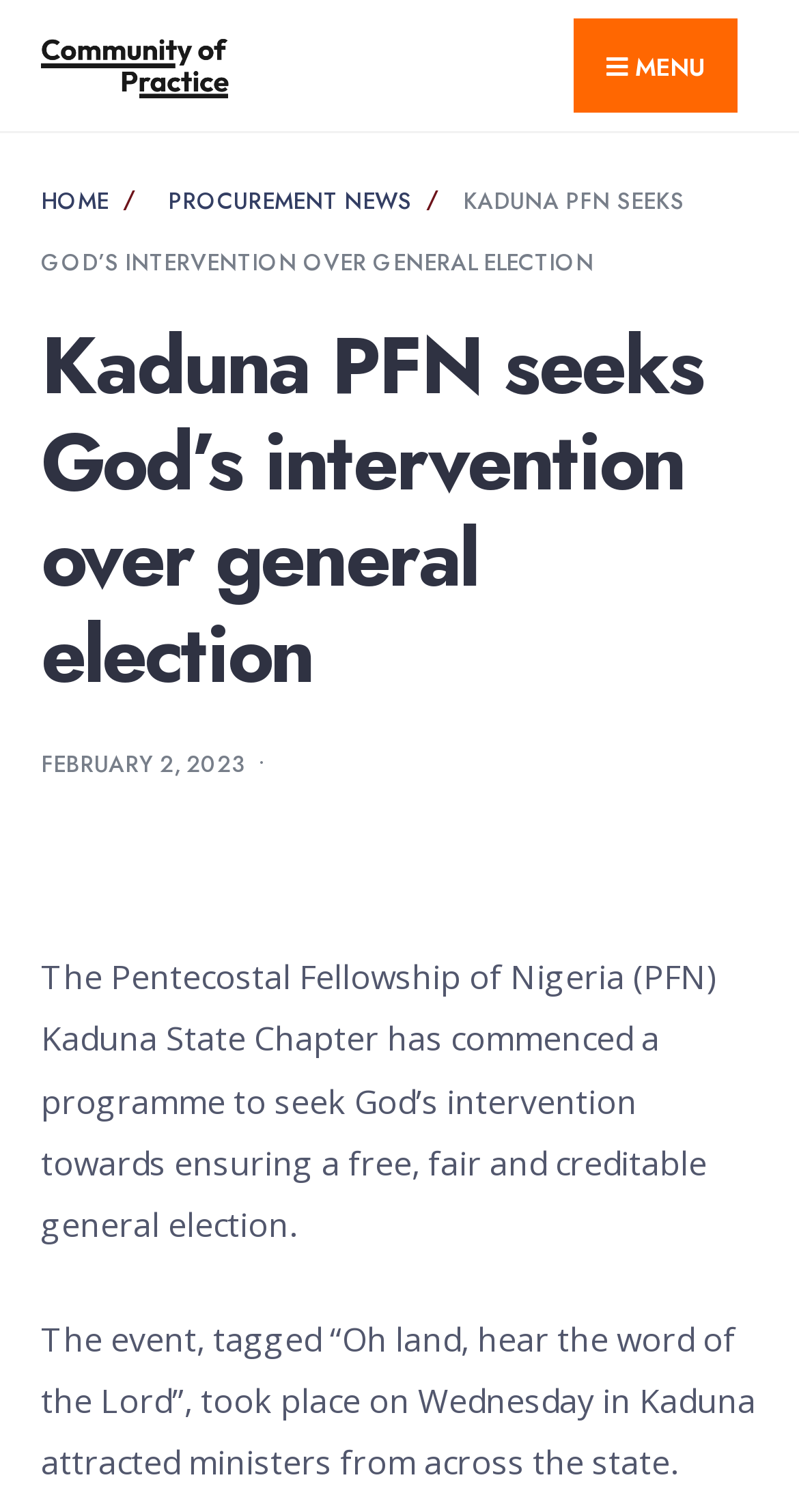What is the location of the event mentioned in the article?
Use the image to give a comprehensive and detailed response to the question.

I found that the event 'Oh land, hear the word of the Lord' took place in Kaduna, as mentioned in the article.